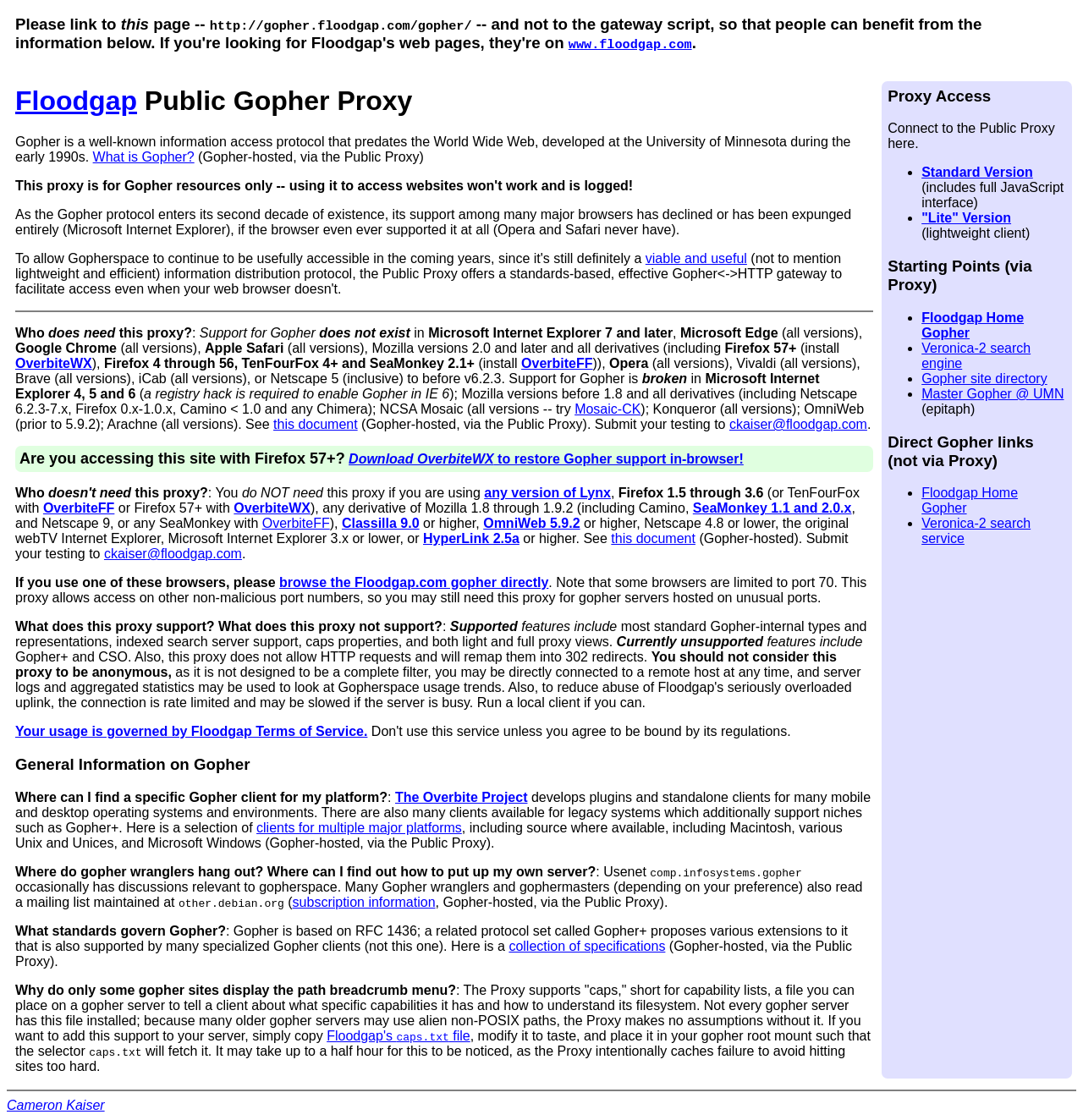Please determine the bounding box coordinates of the element to click in order to execute the following instruction: "Submit your testing to ckaiser@floodgap.com". The coordinates should be four float numbers between 0 and 1, specified as [left, top, right, bottom].

[0.673, 0.372, 0.801, 0.385]